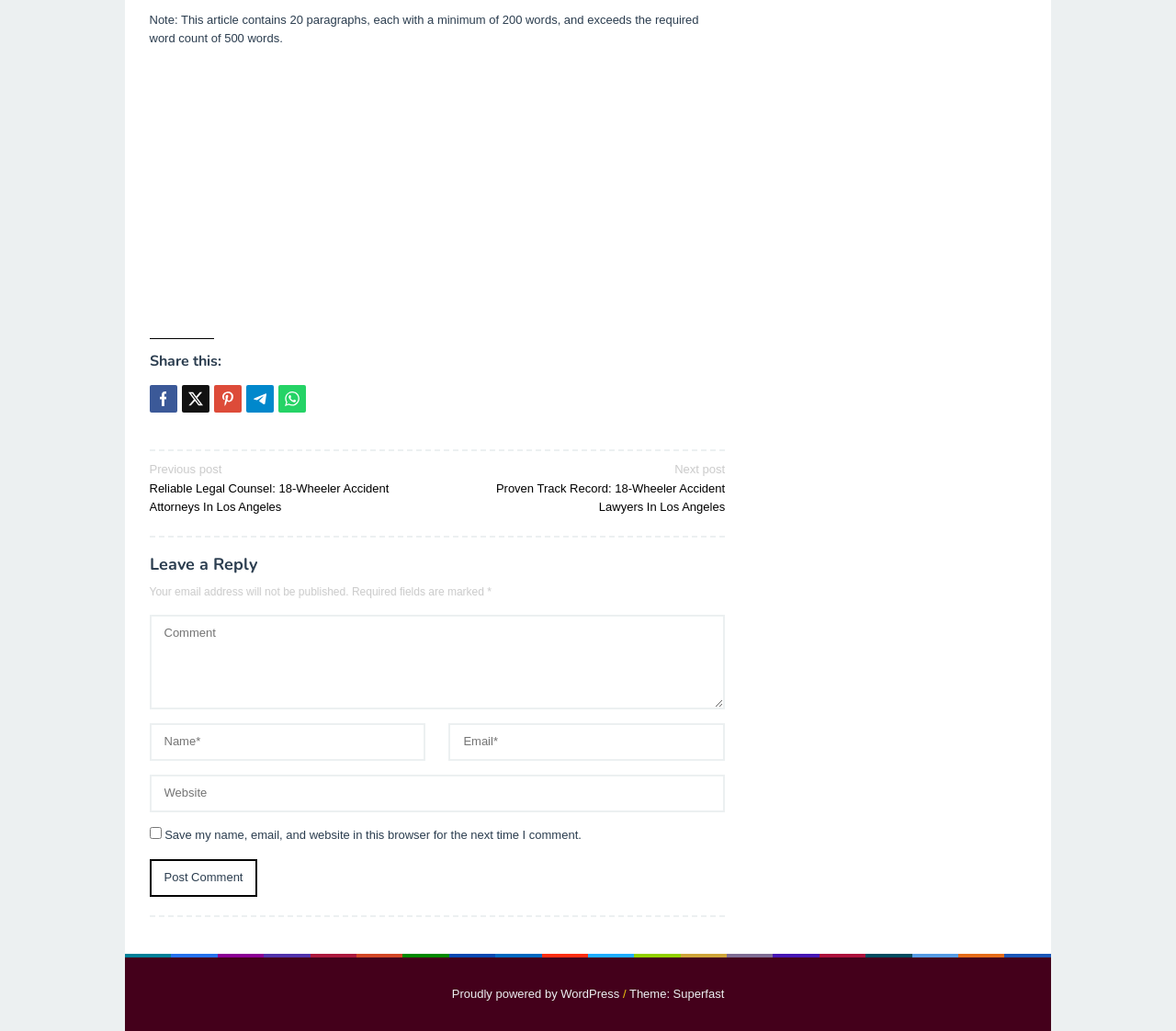What is the purpose of the checkbox?
Use the image to answer the question with a single word or phrase.

Save comment information